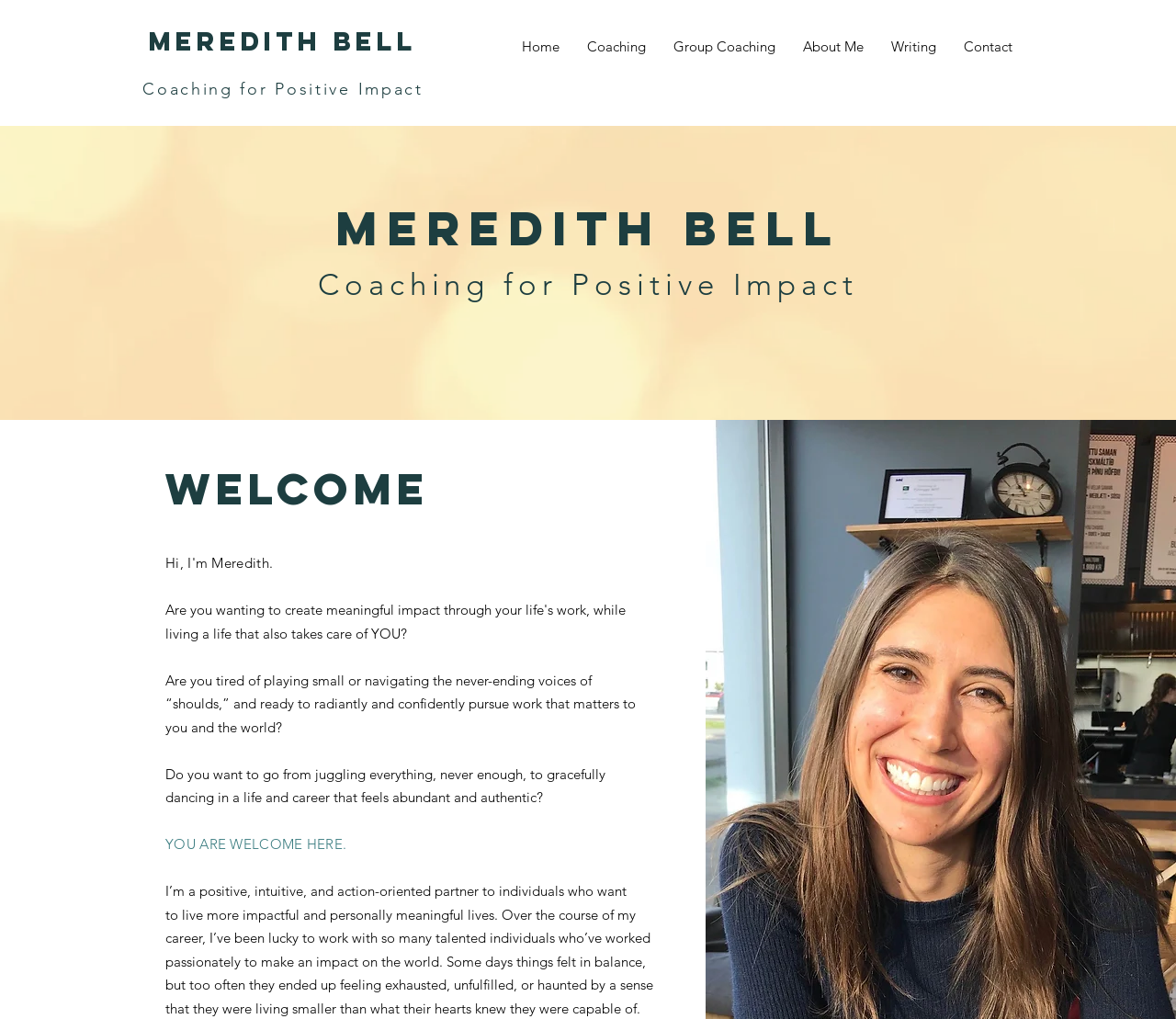Write a detailed summary of the webpage.

The webpage is a professional coaching service website, specifically for Career and Leadership Coach Meredith Bell Coaching based in Oakland, CA. At the top left, there is a link to the coach's name, "Meredith BELL". Next to it, on the top right, is a navigation menu labeled "Site" with several links, including "Home", "Coaching", "Group Coaching", "About Me", "Writing", and "Contact". 

Below the navigation menu, there is a prominent link "Coaching for Positive Impact". The main content of the webpage is divided into sections. The first section has a heading "Meredith Bell" and a subheading "WELCOME". Below the subheading, there are three paragraphs of text that introduce the coach's services and philosophy. The text describes the coach's approach as positive, intuitive, and action-oriented, and explains how she helps individuals live more impactful and personally meaningful lives.

The text is positioned in the middle of the page, with a clear and concise layout. There is a region labeled "About" at the bottom of the page, which may contain additional information about the coach or her services. Overall, the webpage has a clean and organized layout, with a clear focus on the coach's services and philosophy.